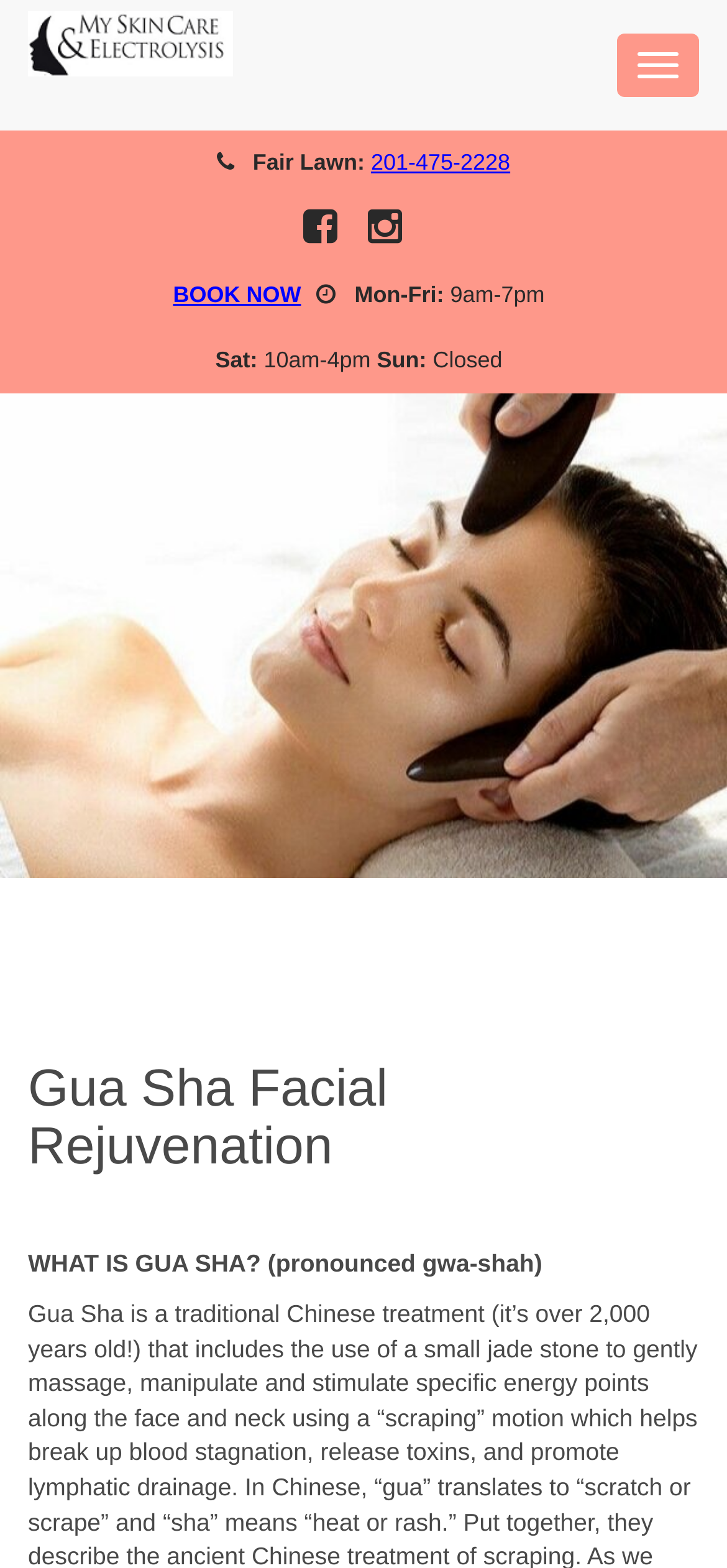Provide a one-word or one-phrase answer to the question:
What are the business hours on Saturday?

10am-4pm